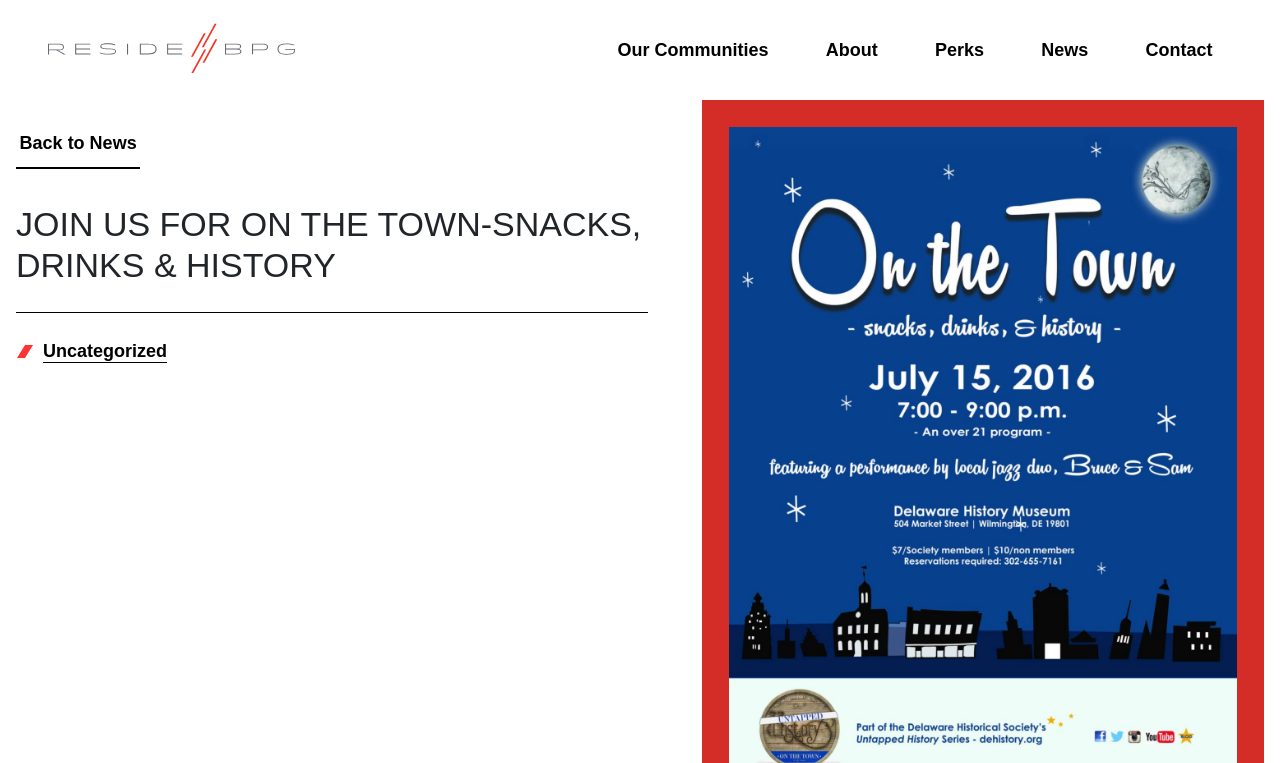Elaborate on the information and visuals displayed on the webpage.

The webpage appears to be an event page for "On the Town" featuring snacks, drinks, and history, hosted by the Delaware History Museum. 

At the top of the page, there is a navigation menu with several links, including "Our Communities", "About", "Perks", "News", and "Contact". These links are positioned horizontally across the top of the page, with "Our Communities" on the left and "Contact" on the right.

Below the navigation menu, there is a link "Back to News" positioned on the left side of the page. 

The main content of the page is headed by a large heading that reads "JOIN US FOR ON THE TOWN-SNACKS, DRINKS & HISTORY", which is centered near the top of the page. 

To the left of the heading, there is a small image, likely a logo or icon. 

Further down the page, there is a link to "Uncategorized" positioned on the left side, which may be a category or tag related to the event.